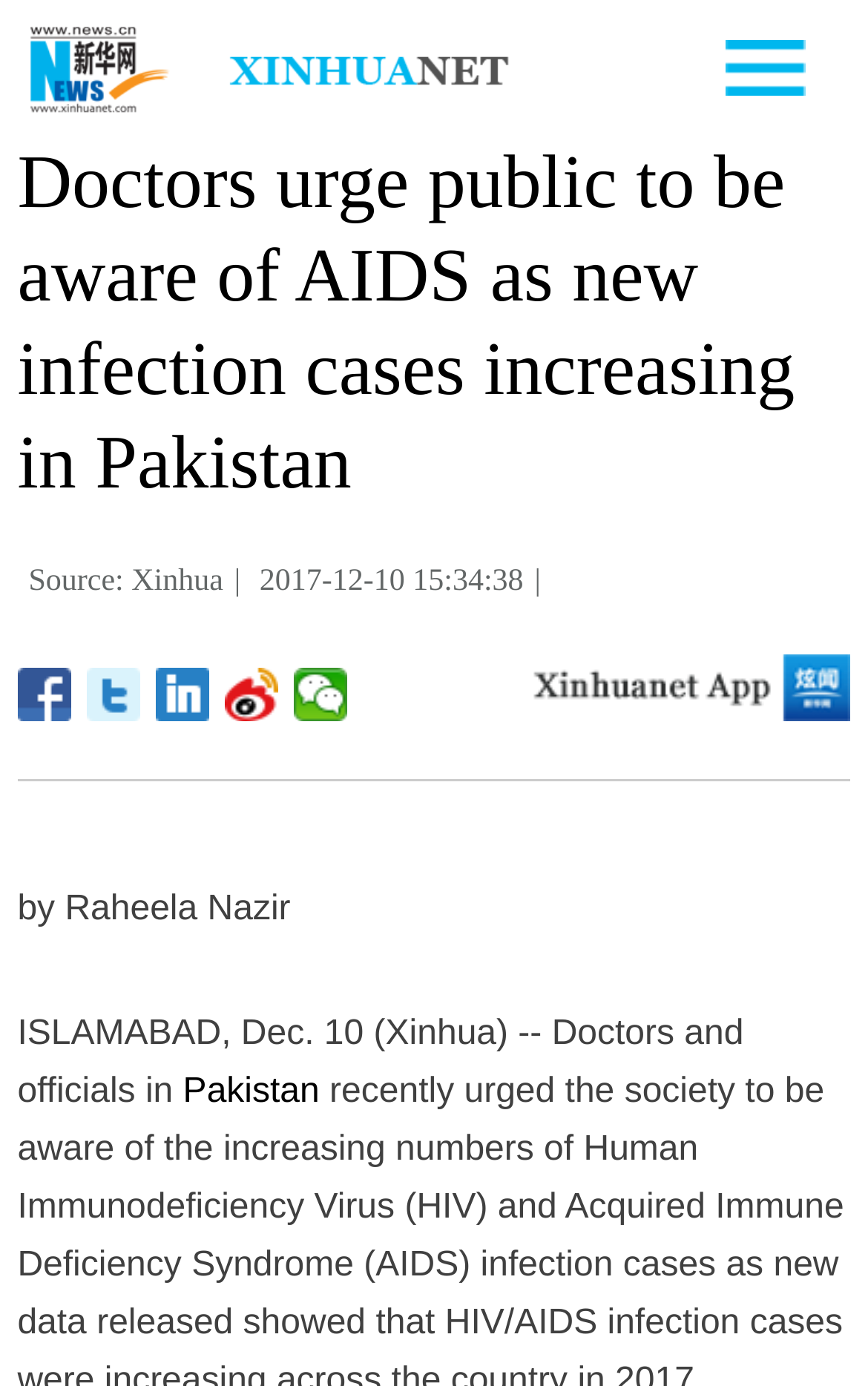Please answer the following question using a single word or phrase: 
Who is the author of this news?

Raheela Nazir